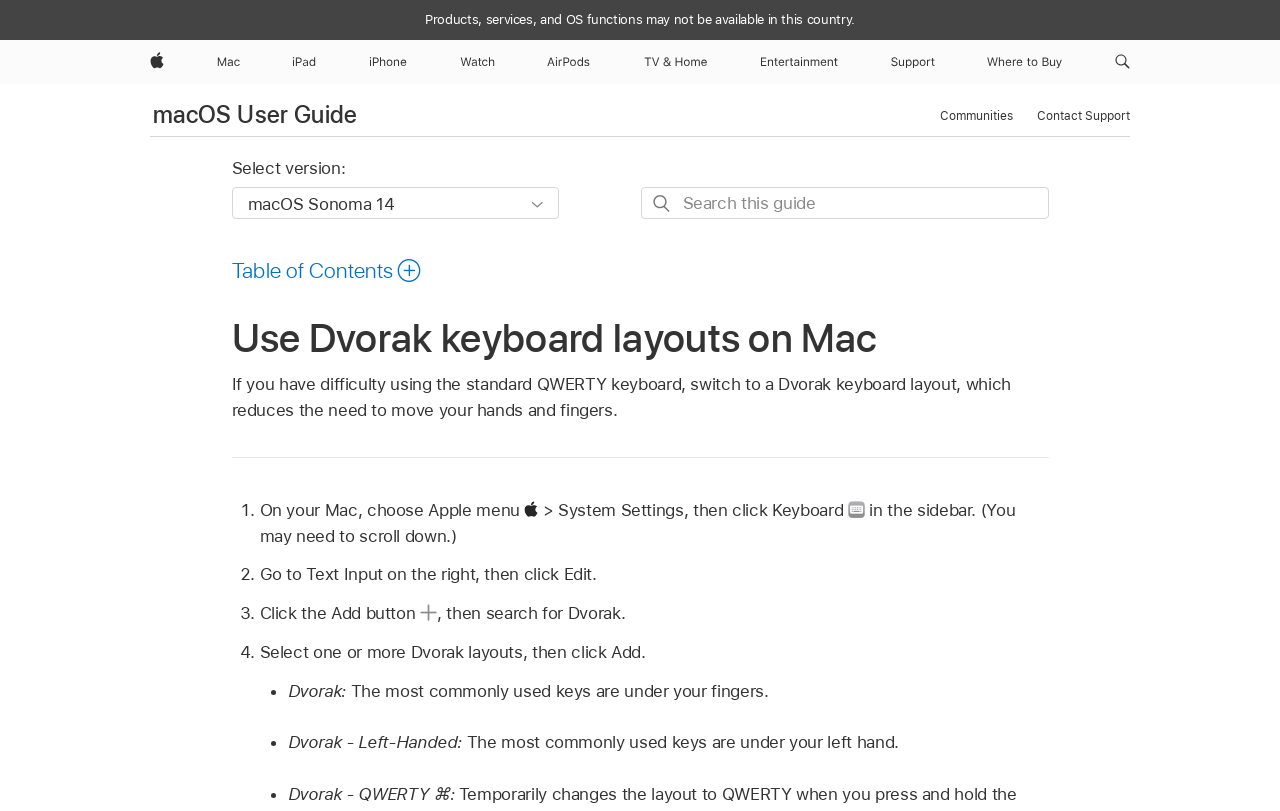What is the purpose of switching to a Dvorak keyboard layout?
From the screenshot, provide a brief answer in one word or phrase.

Reduce hand and finger movement